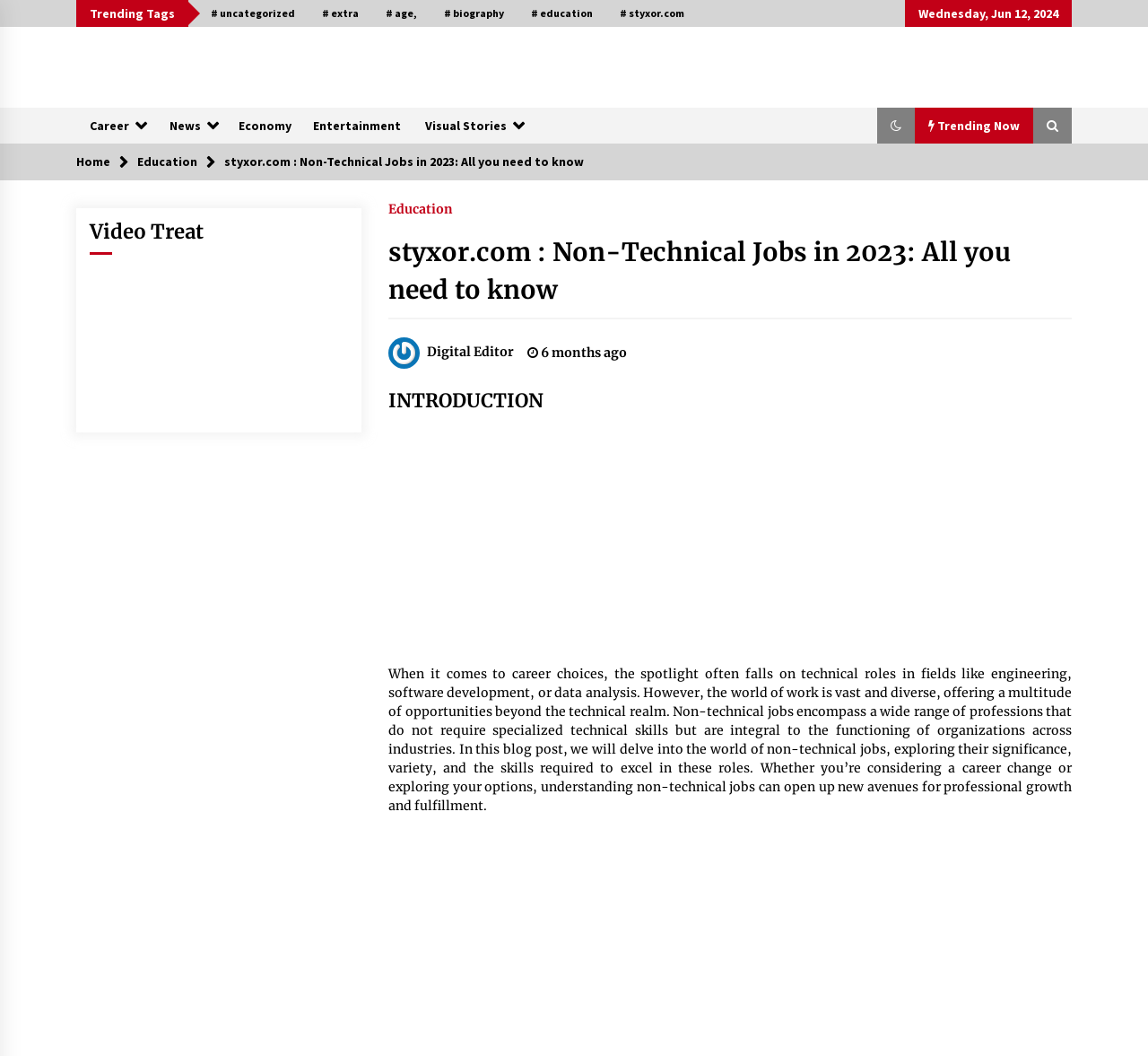What is the topic of the introduction section?
Kindly give a detailed and elaborate answer to the question.

The topic of the introduction section can be determined by reading the text, which discusses the significance and variety of non-technical jobs and the skills required to excel in these roles.